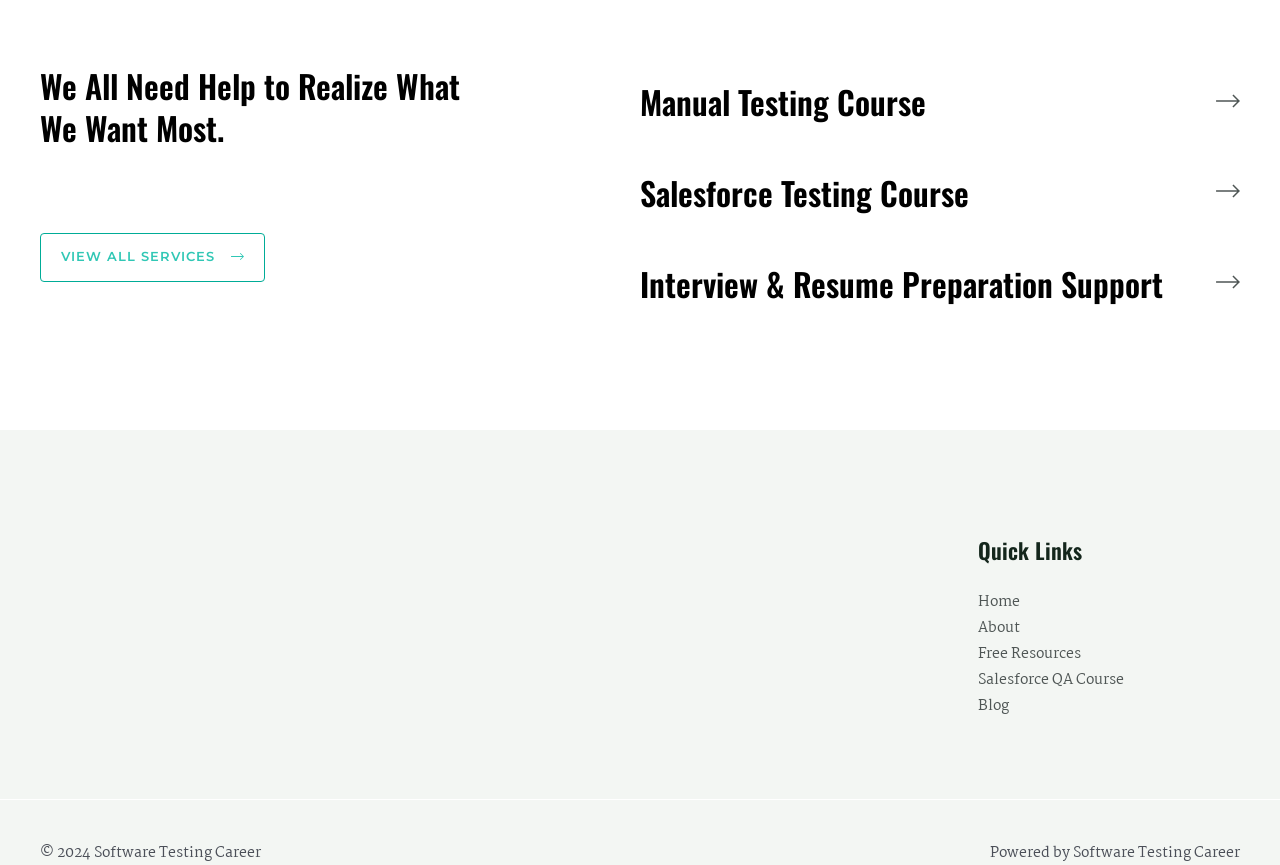Determine the bounding box for the described UI element: "About".

[0.764, 0.712, 0.796, 0.74]